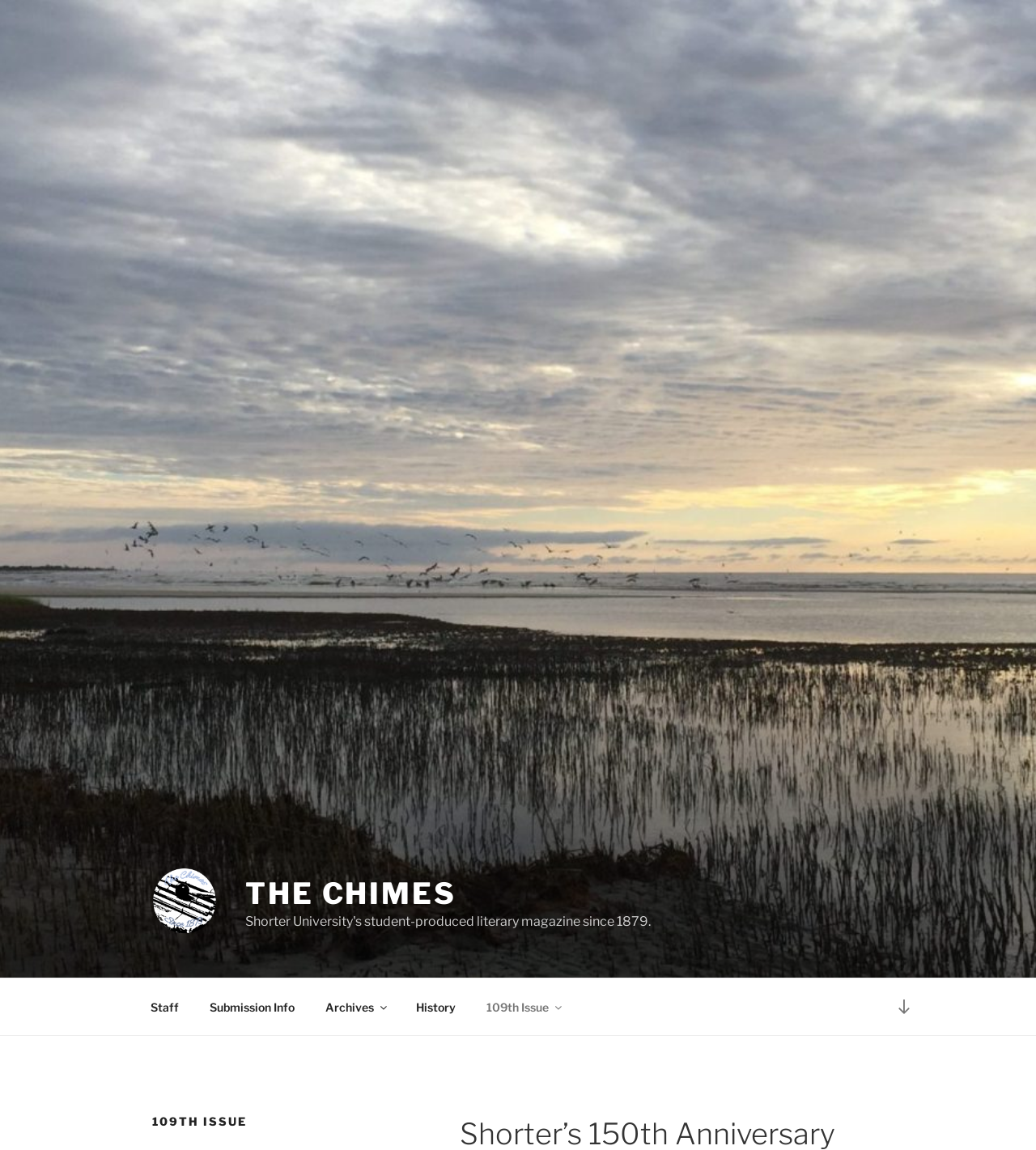Please determine the bounding box coordinates for the UI element described here. Use the format (top-left x, top-left y, bottom-right x, bottom-right y) with values bounded between 0 and 1: parent_node: THE CHIMES

[0.147, 0.755, 0.234, 0.816]